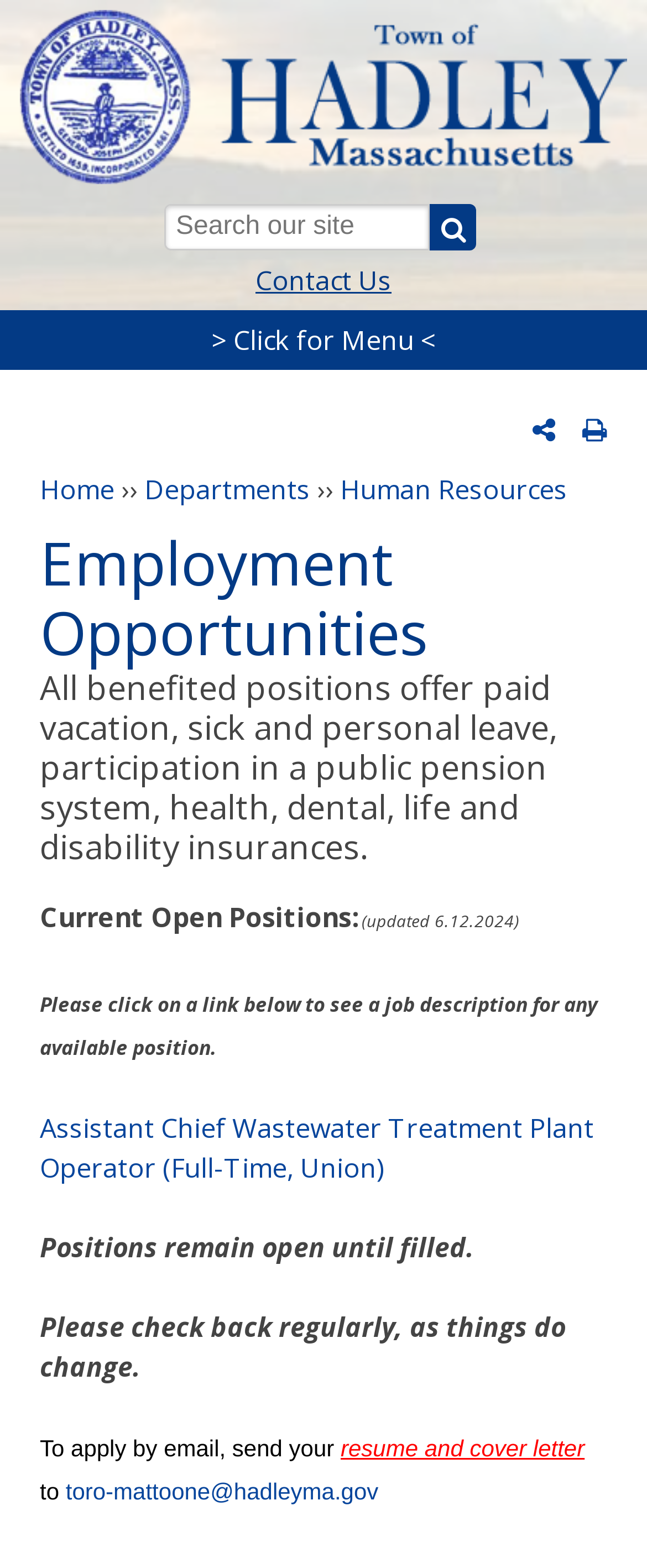What type of insurance is offered to benefited positions?
Provide a detailed answer to the question, using the image to inform your response.

I found the answer by examining the StaticText element with the text 'All benefited positions offer paid vacation, sick and personal leave, participation in a public pension system, health, dental, life and disability insurances.' which lists the types of insurance offered to benefited positions.